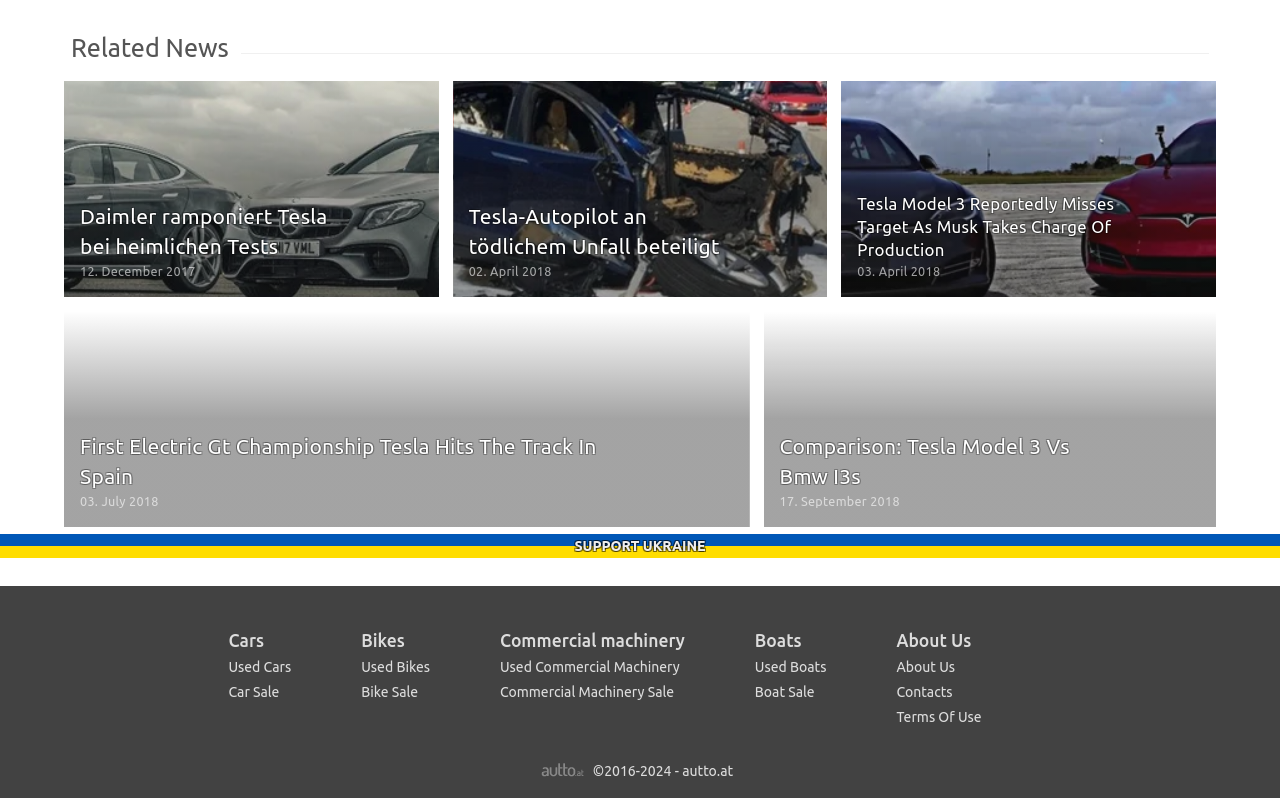Give a concise answer using one word or a phrase to the following question:
What is the purpose of the 'About Us' section?

To provide information about the website